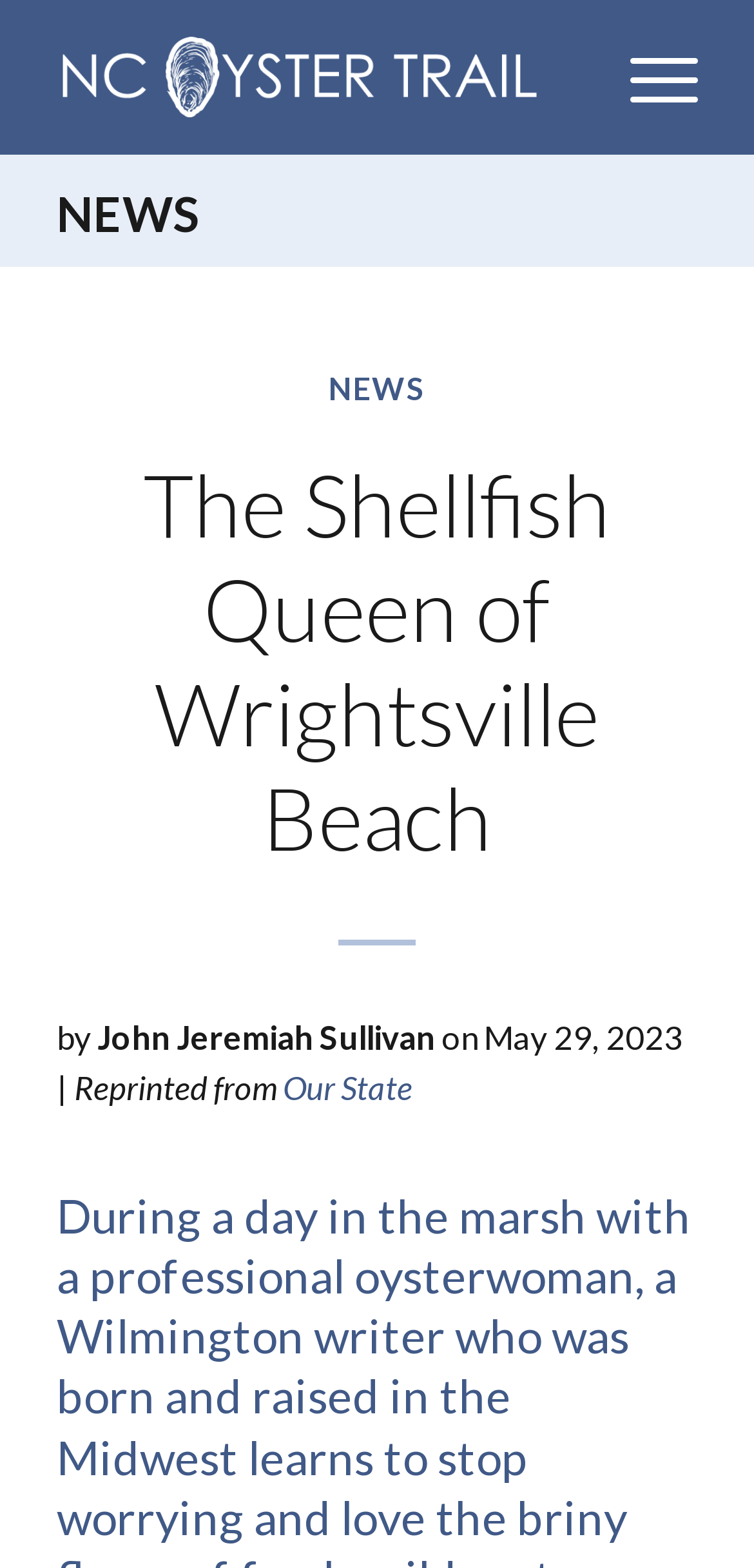Who is the author of the article?
Please utilize the information in the image to give a detailed response to the question.

I found the answer by looking at the StaticText element with the text 'John Jeremiah Sullivan' which is a sibling of the StaticText element with the text 'by'.